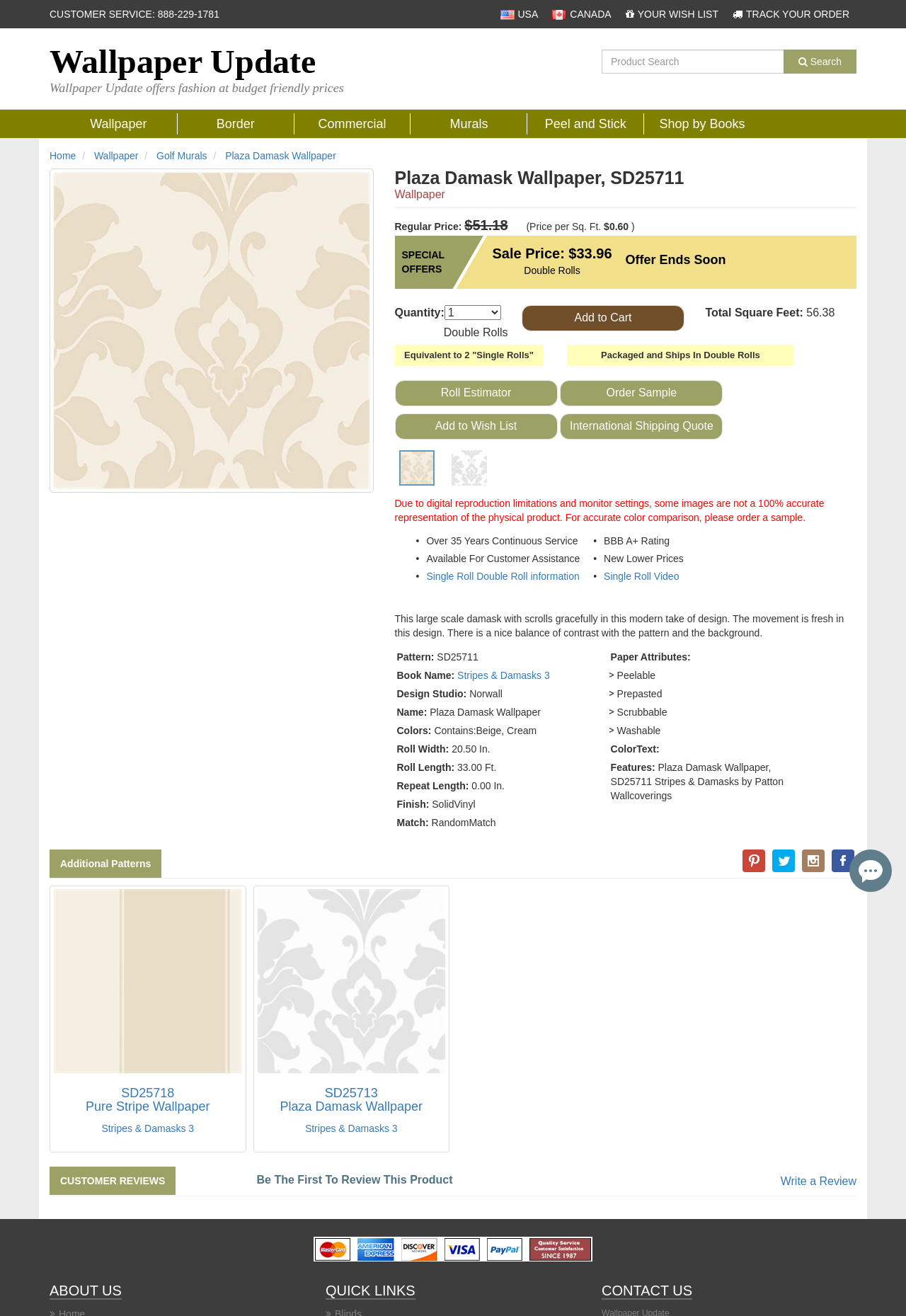Find the bounding box coordinates of the element I should click to carry out the following instruction: "View roll estimator".

[0.436, 0.289, 0.615, 0.309]